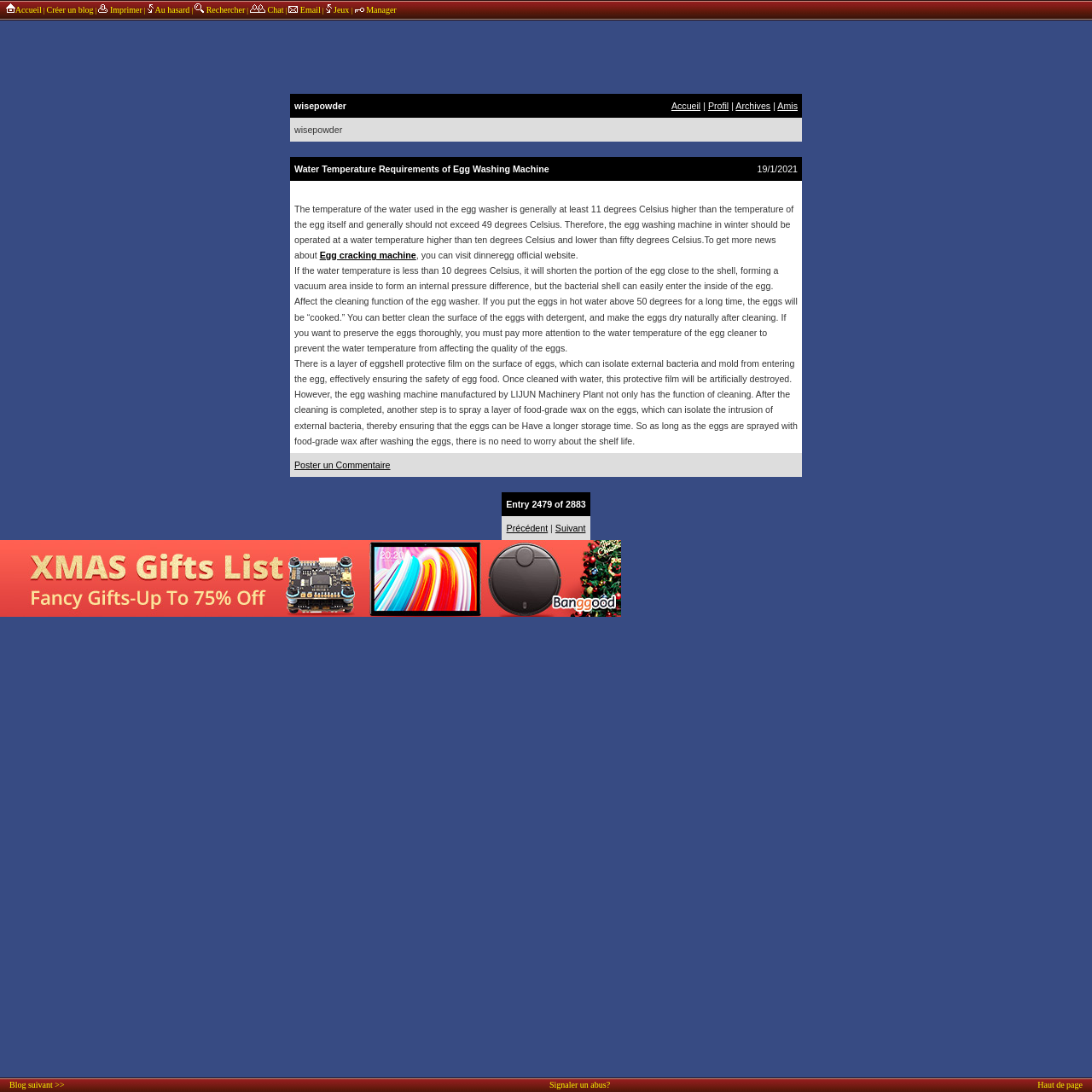What is the recommended water temperature for egg washing? Using the information from the screenshot, answer with a single word or phrase.

Between 10°C and 50°C